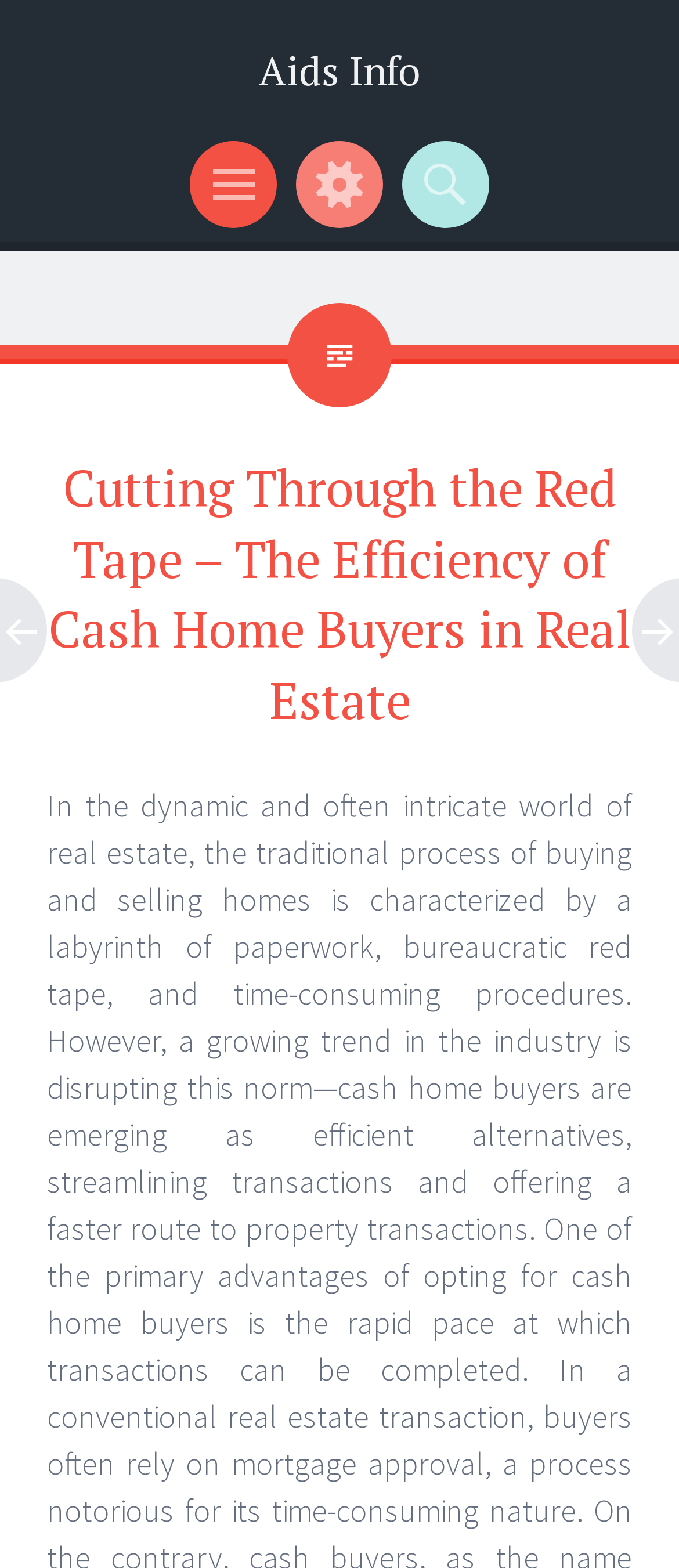How many columns are there in the top navigation bar? Based on the screenshot, please respond with a single word or phrase.

3